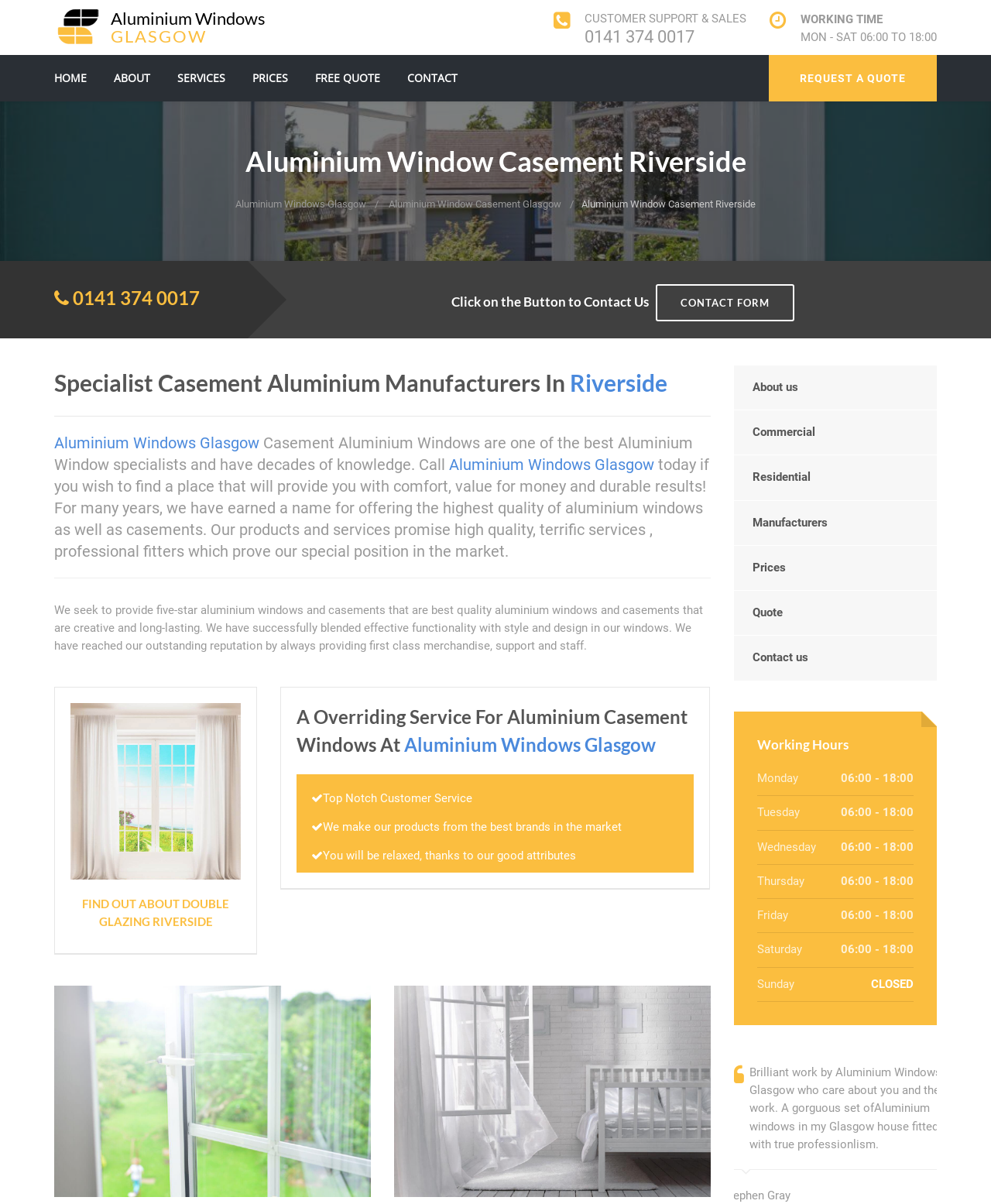Locate the bounding box coordinates of the region to be clicked to comply with the following instruction: "Call the phone number". The coordinates must be four float numbers between 0 and 1, in the form [left, top, right, bottom].

[0.59, 0.022, 0.701, 0.038]